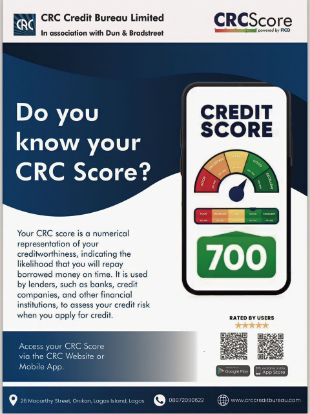Provide a comprehensive description of the image.

The image features an advertising flyer from CRC Credit Bureau Limited, emphasizing the importance of knowing one's CRC Score. The headline reads "Do you know your CRC Score?" followed by a colorful gauge indicating a score of 700, which is typically considered a favorable credit score. Below the gauge, there is an informative section explaining that a CRC Score is a numerical representation of an individual's creditworthiness, highlighting its significance in determining the likelihood of repaying borrowed funds. The flyer encourages users to check their scores via the CRC website or mobile app for financial safety. Contact details for the bureau, including their address in Lagos, Nigeria, and a phone number, are also provided at the bottom of the flyer, along with user ratings favoring the service.